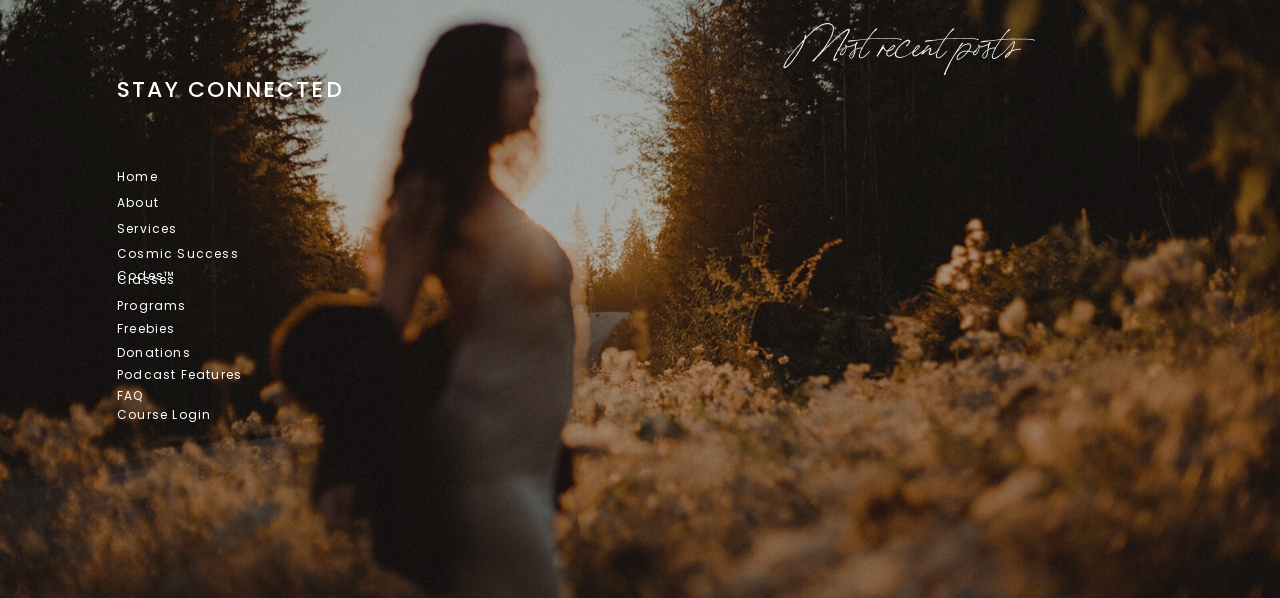Respond to the question below with a concise word or phrase:
Are there any images on the webpage?

Yes